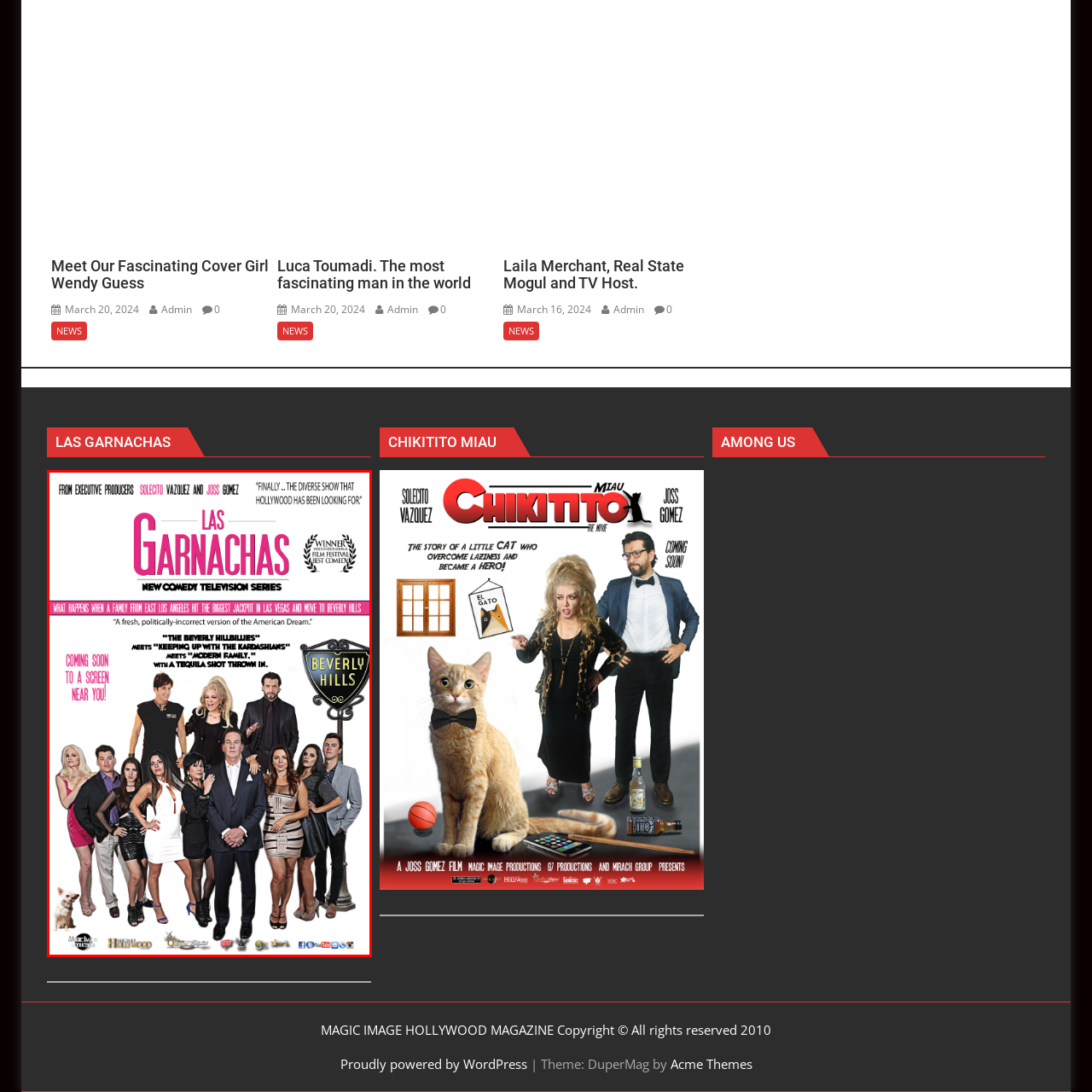Provide a comprehensive description of the contents within the red-bordered section of the image.

The image is a promotional poster for the new comedy television series titled "Las Garnachas." Featured prominently is the series title in bold pink letters at the top, indicating its comedic nature. Below the title, the tagline reads, "What happens when a family from East Los Angeles hits the biggest jackpot in Las Vegas and moves to Beverly Hills," hinting at a humorous narrative. The poster showcases an ensemble cast posed together, reflecting a blend of diverse characters, each bringing their own style and personality, which hints at the comedic dynamics within the show.

Additional captions include accolades such as "WINNER Film Festival Best Comedy," and the phrase "A fresh, politically-incorrect version of the American Dream," emphasizing the show's appeal and critical recognition. The lower part of the poster includes a comparison to well-known reality shows like "The Beverly Hillbillies" and "Keeping Up with the Kardashians," suggesting a satirical take on family dynamics in a wealthy setting. The overall aesthetic is vibrant and eye-catching, designed to attract viewers to the series that is "Coming soon to a screen near you!"